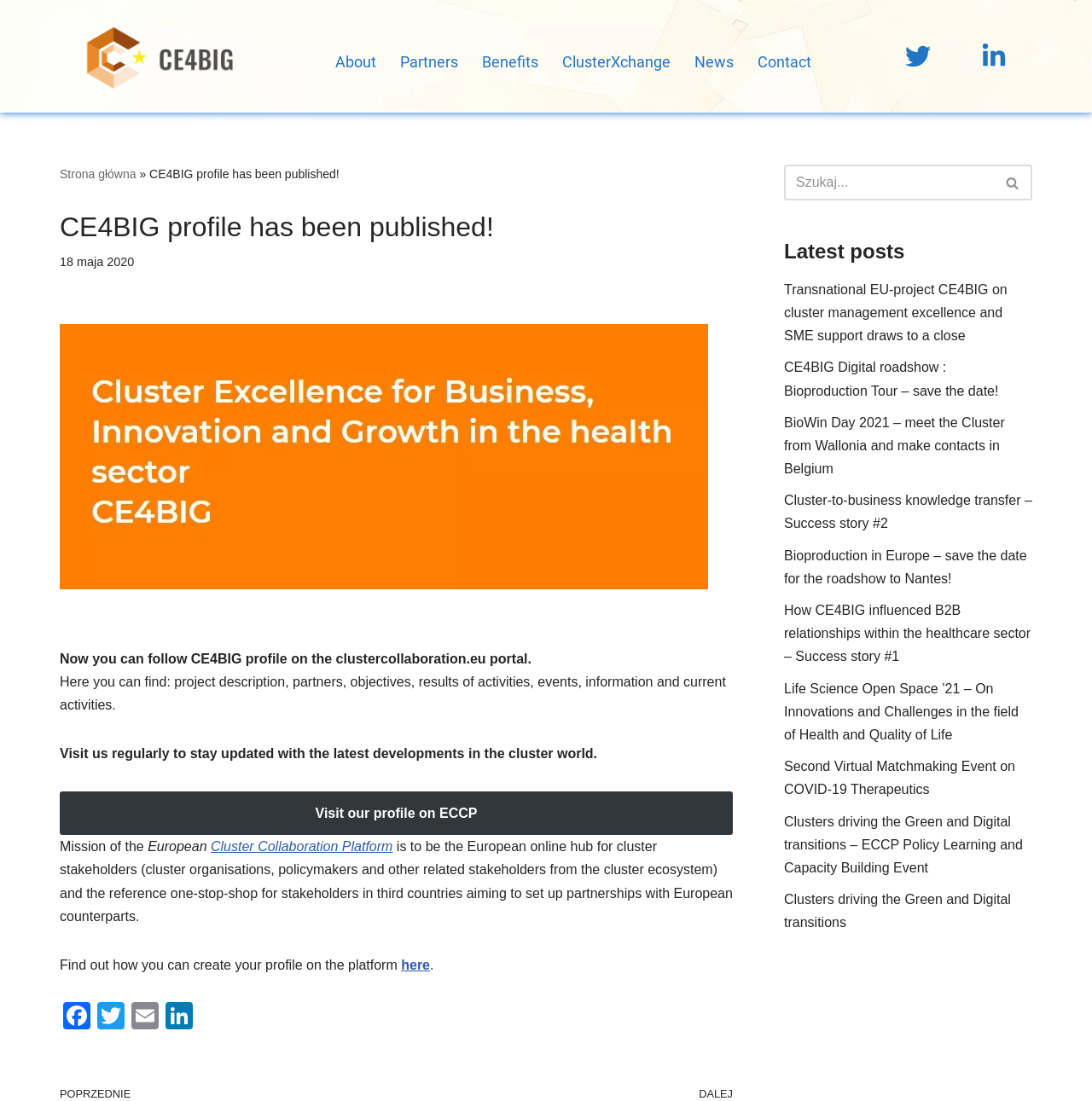What is the title of the latest post?
Refer to the image and give a detailed response to the question.

The title of the latest post can be found in the section 'Latest posts' which is located at the bottom of the webpage, and the first link in this section is 'Transnational EU-project CE4BIG on cluster management excellence and SME support draws to a close'.